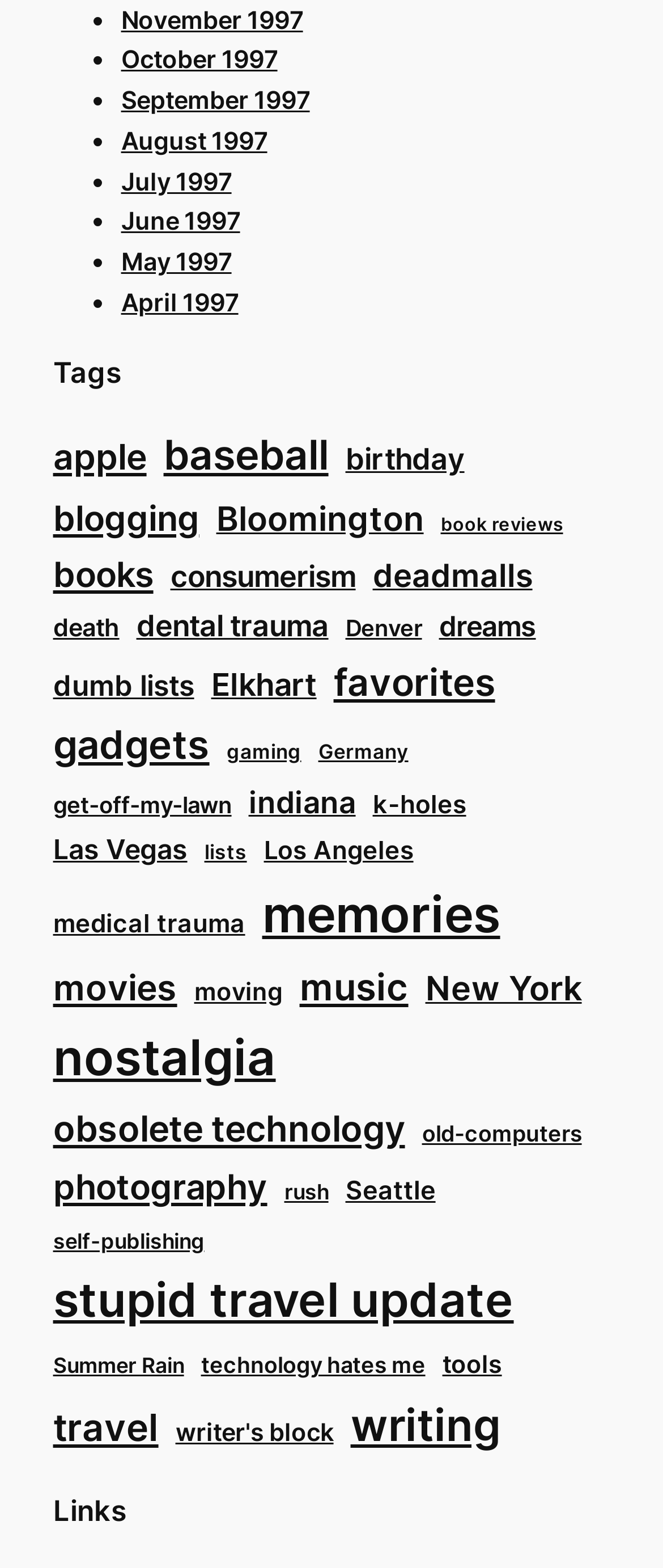Locate the bounding box coordinates of the area to click to fulfill this instruction: "Browse the 'travel' tag". The bounding box should be presented as four float numbers between 0 and 1, in the order [left, top, right, bottom].

[0.08, 0.89, 0.239, 0.93]